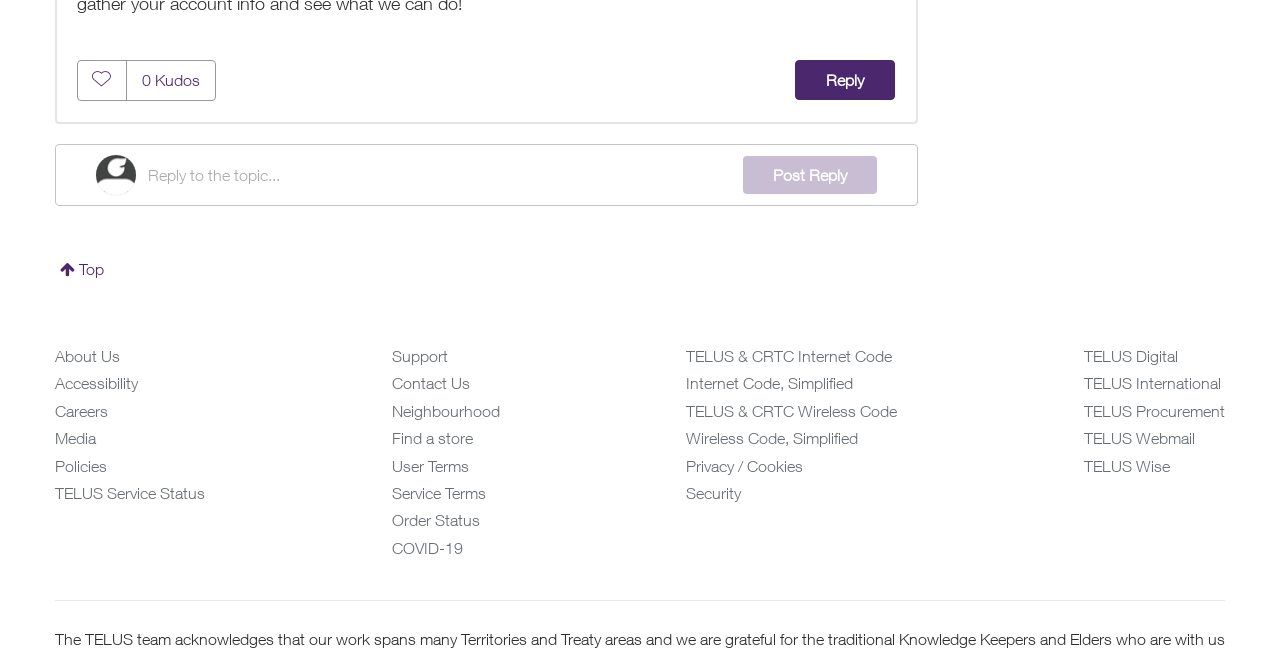What is the current number of kudos?
Answer the question with just one word or phrase using the image.

0